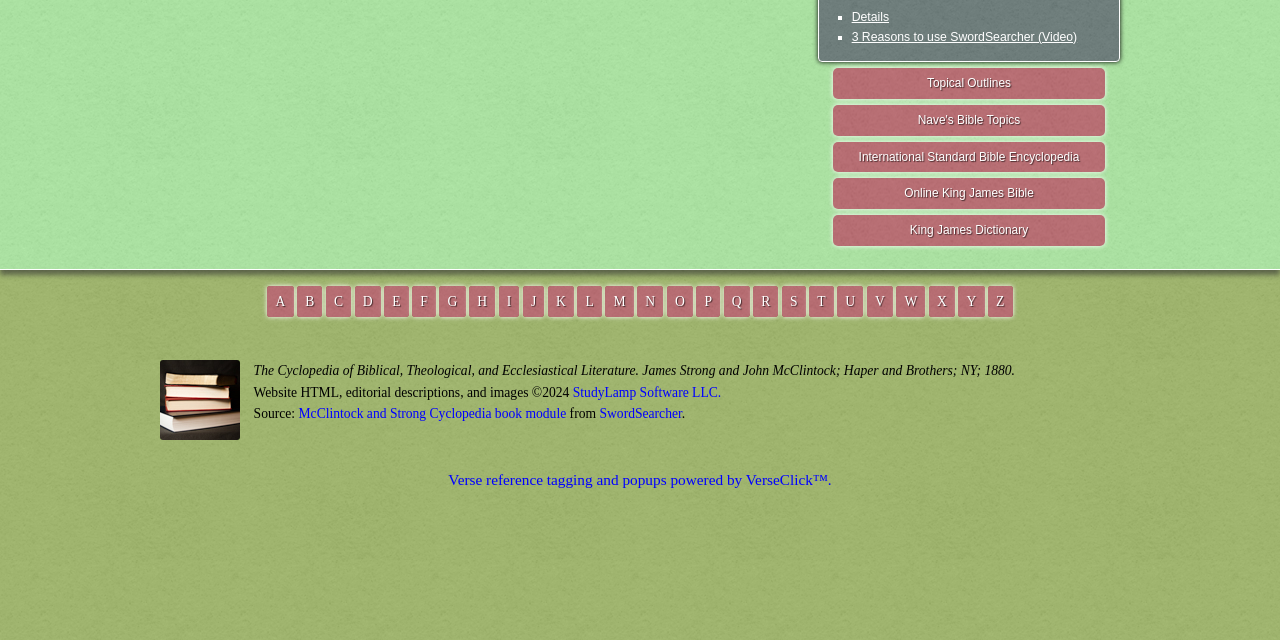Extract the bounding box for the UI element that matches this description: "M".

[0.473, 0.446, 0.495, 0.495]